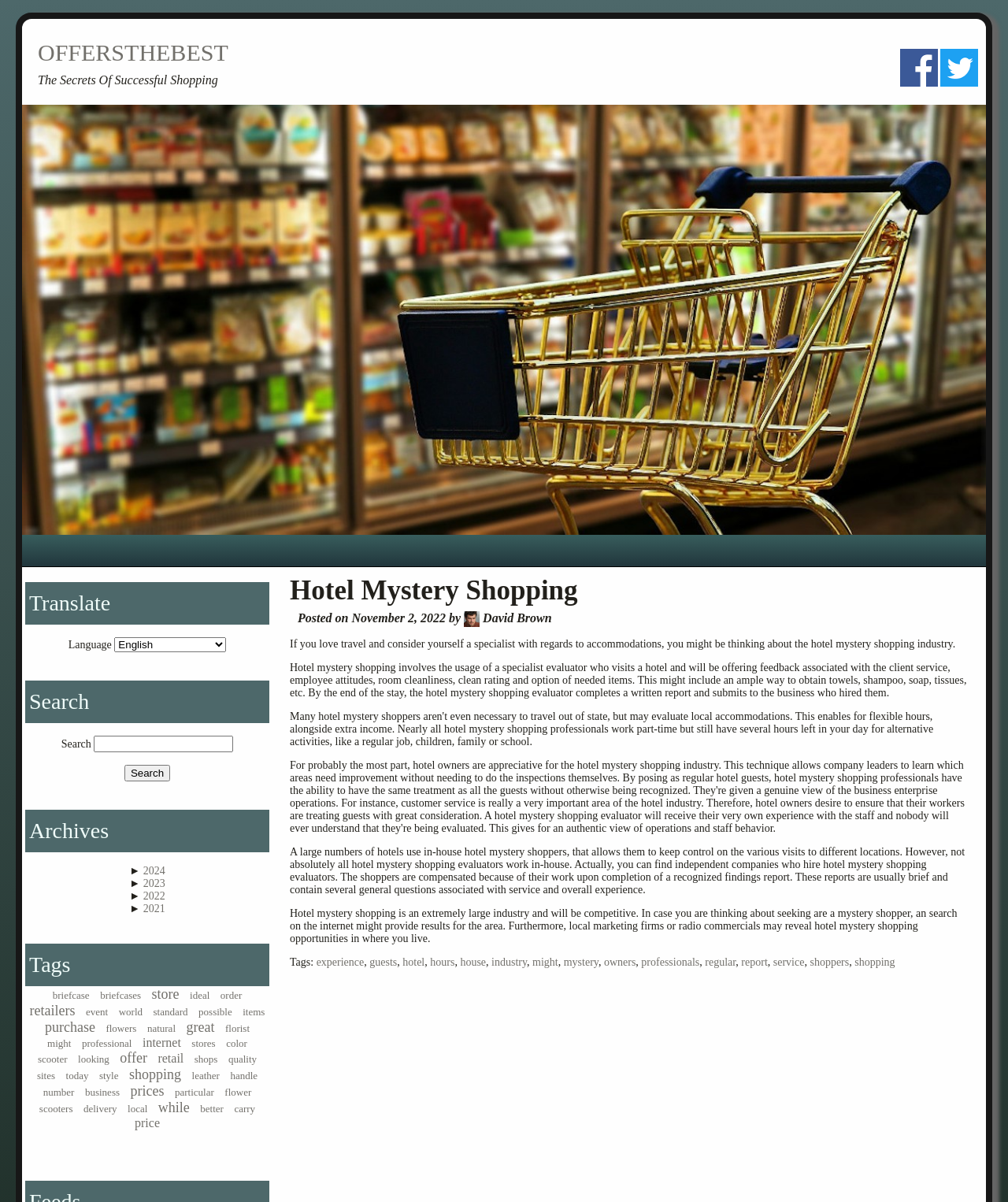Identify the bounding box coordinates of the element to click to follow this instruction: 'Select a language'. Ensure the coordinates are four float values between 0 and 1, provided as [left, top, right, bottom].

[0.114, 0.53, 0.224, 0.543]